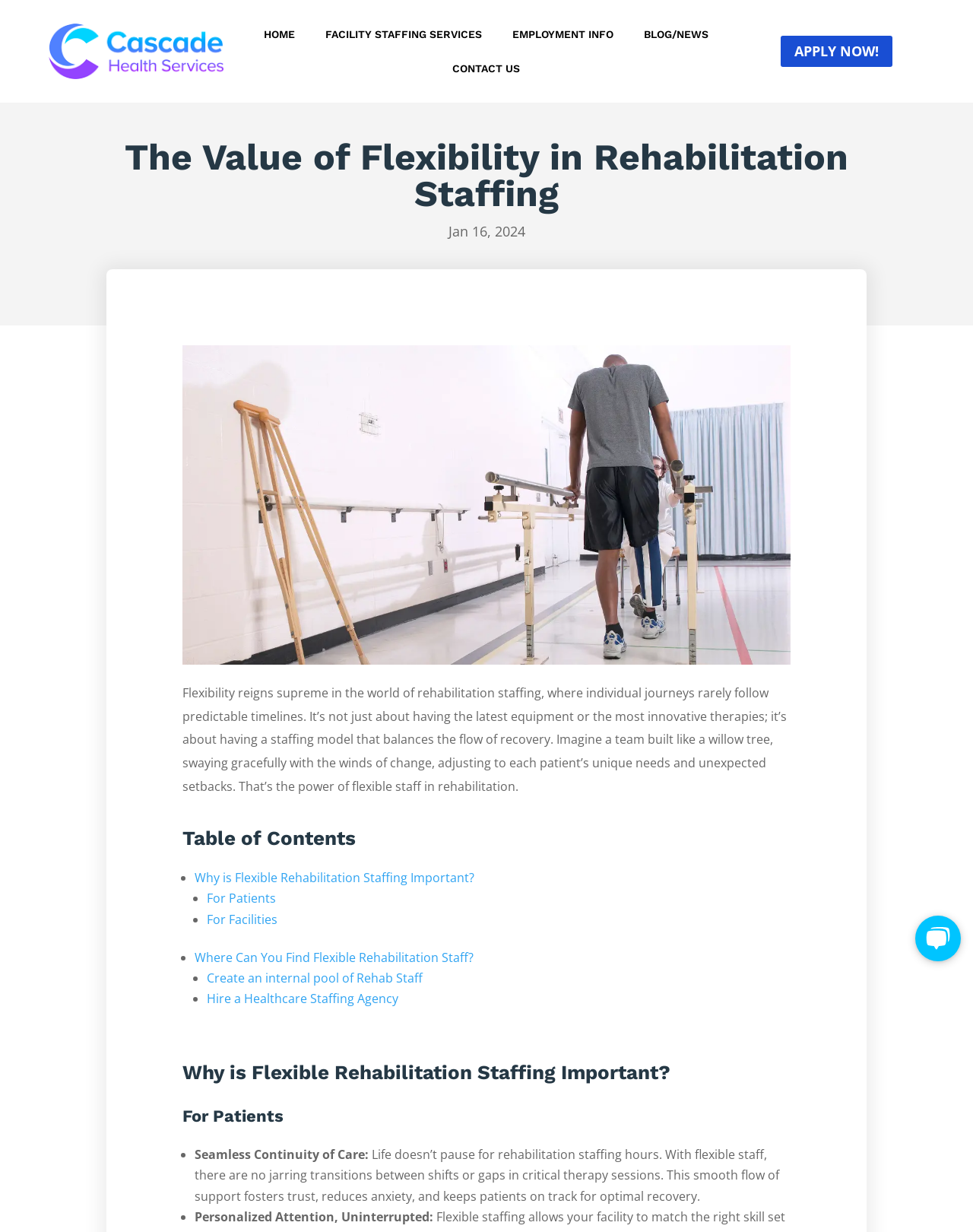Using the provided description Norse Names, find the bounding box coordinates for the UI element. Provide the coordinates in (top-left x, top-left y, bottom-right x, bottom-right y) format, ensuring all values are between 0 and 1.

None